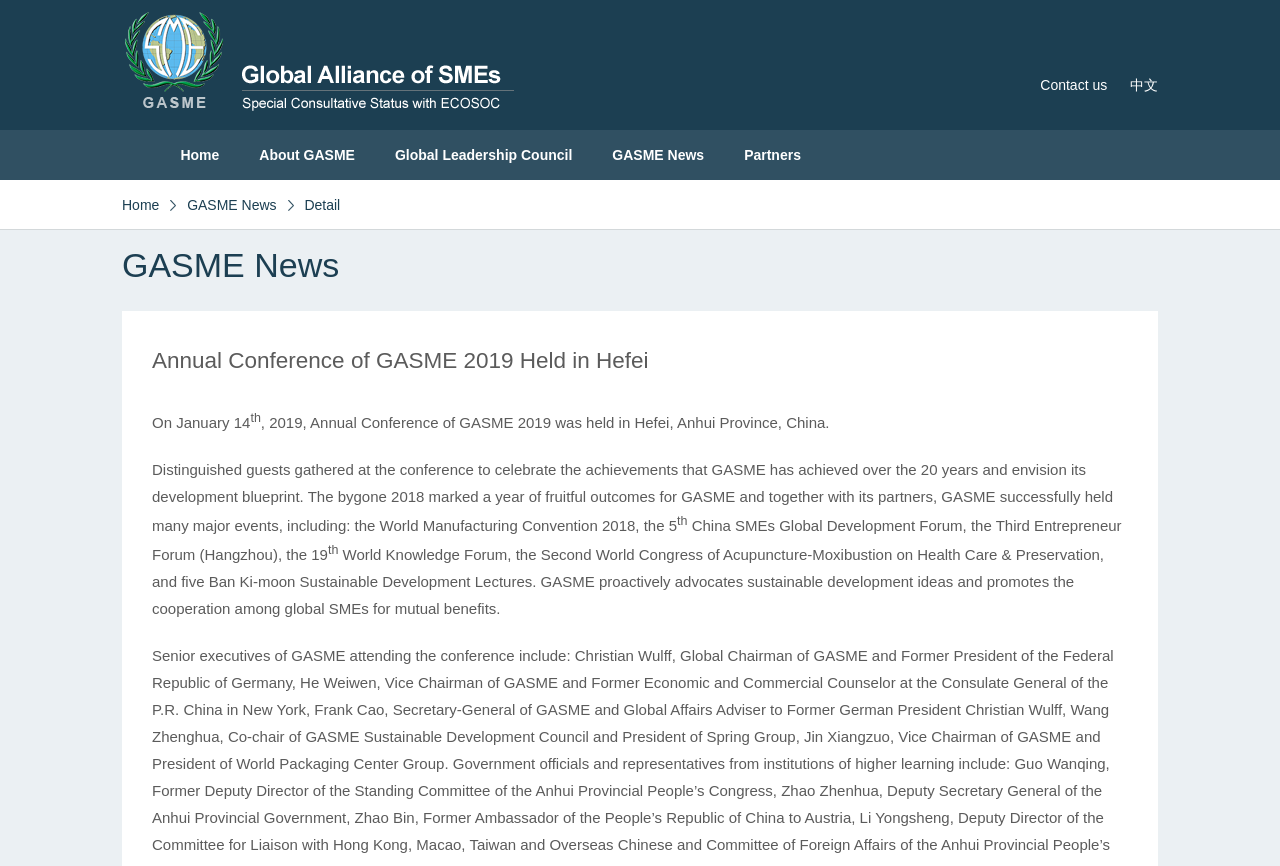Identify the bounding box coordinates of the clickable region necessary to fulfill the following instruction: "Go to 'Home' page". The bounding box coordinates should be four float numbers between 0 and 1, i.e., [left, top, right, bottom].

[0.141, 0.17, 0.171, 0.188]